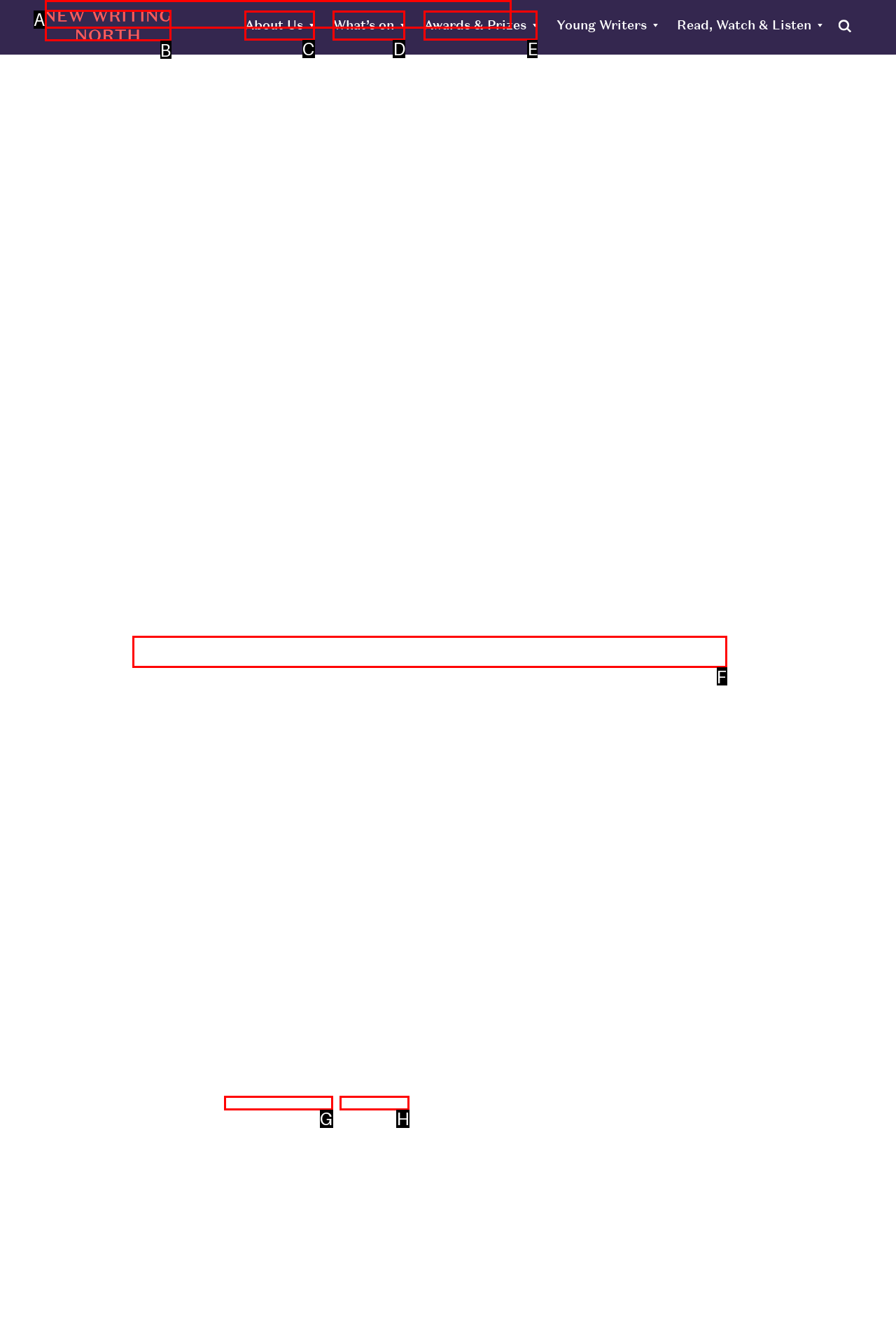Which letter corresponds to the correct option to complete the task: Read about the open call for commissions?
Answer with the letter of the chosen UI element.

F